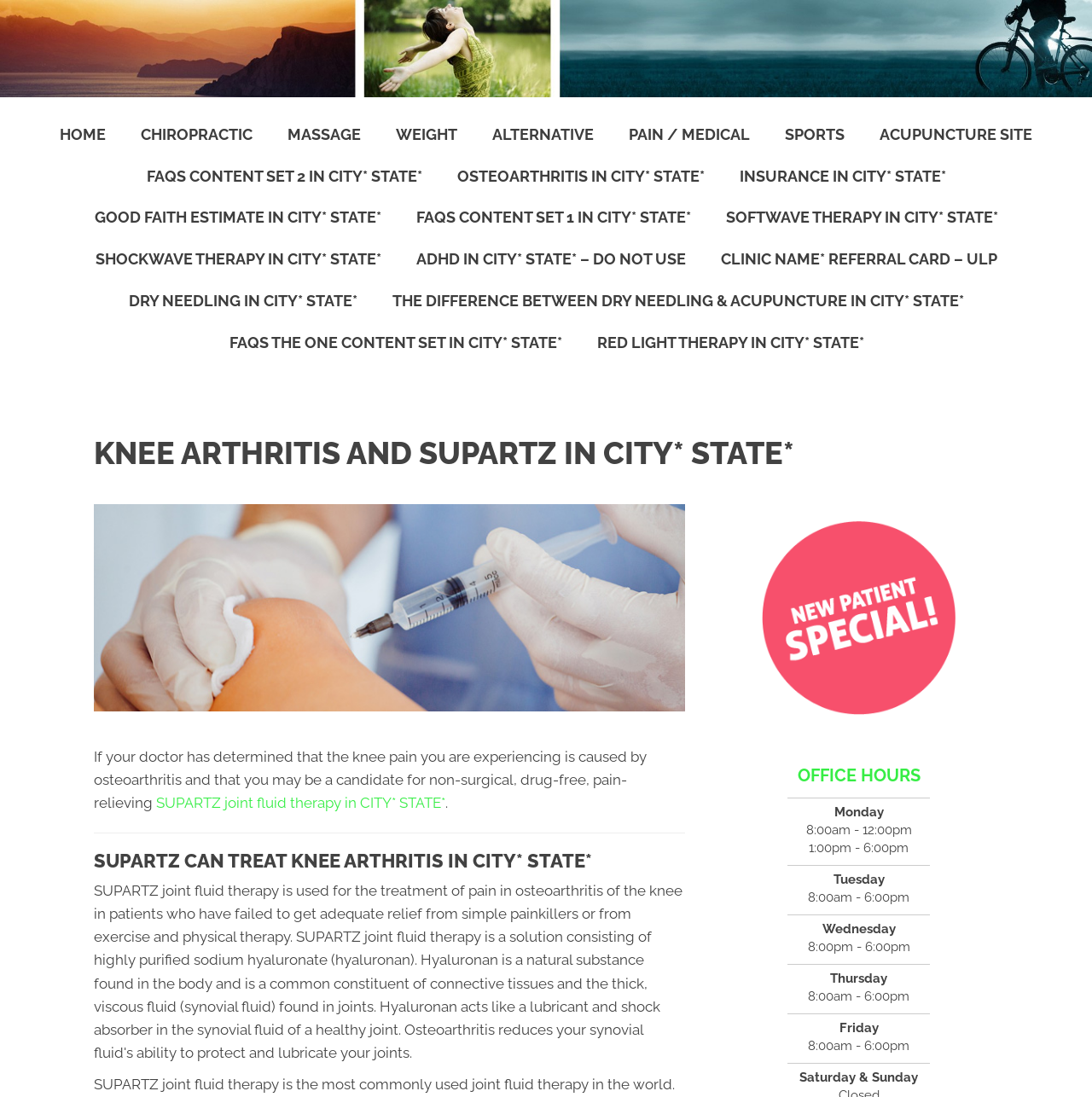Locate the bounding box coordinates of the area where you should click to accomplish the instruction: "Click on the 'HOME' link".

[0.039, 0.104, 0.112, 0.142]